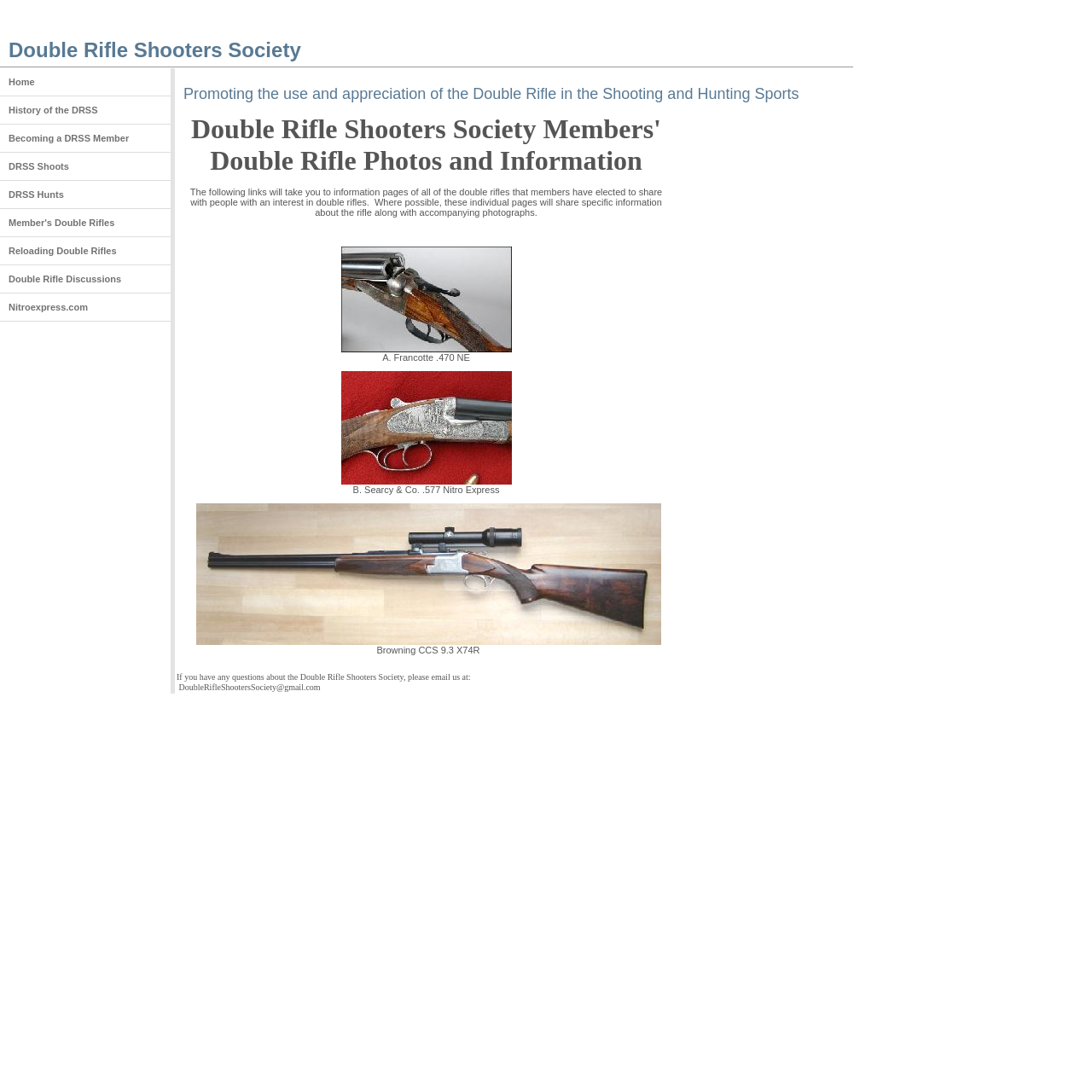Provide a single word or phrase answer to the question: 
What is the purpose of the Double Rifle Shooters Society?

Promoting the use and appreciation of the Double Rifle